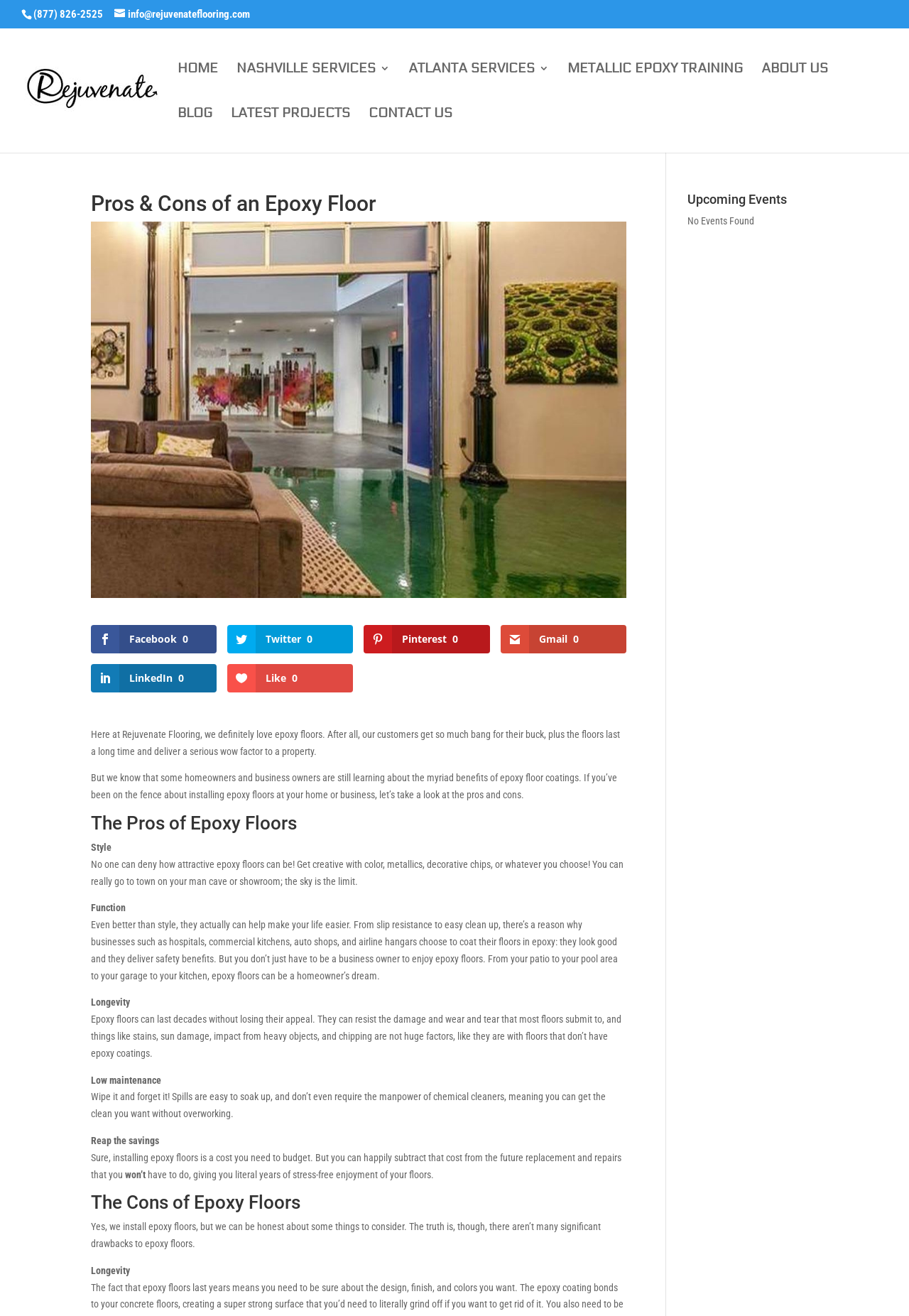Please identify the bounding box coordinates of the element's region that I should click in order to complete the following instruction: "Contact us". The bounding box coordinates consist of four float numbers between 0 and 1, i.e., [left, top, right, bottom].

[0.405, 0.082, 0.498, 0.116]